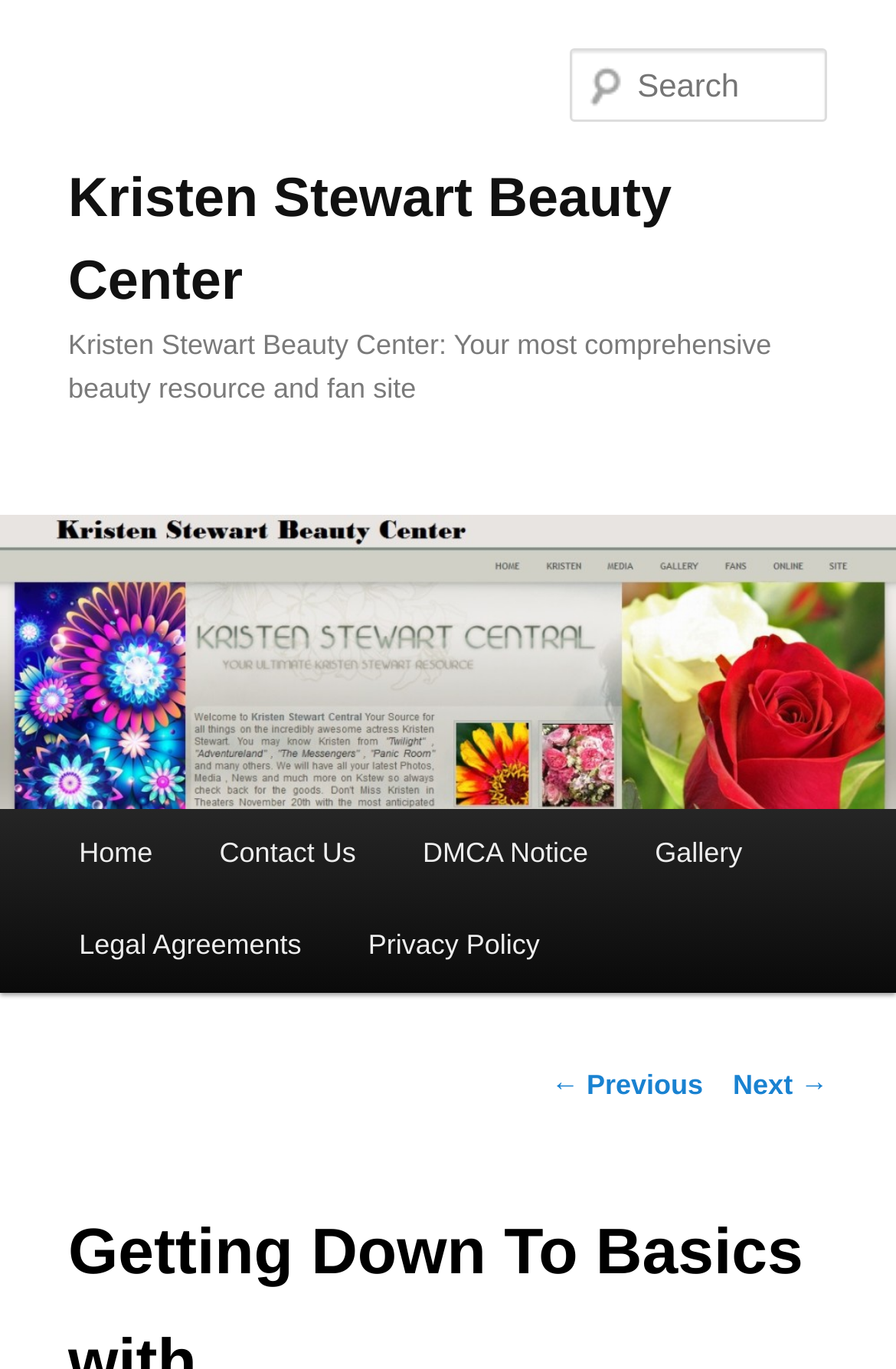Provide your answer in one word or a succinct phrase for the question: 
What is the purpose of the textbox?

Search